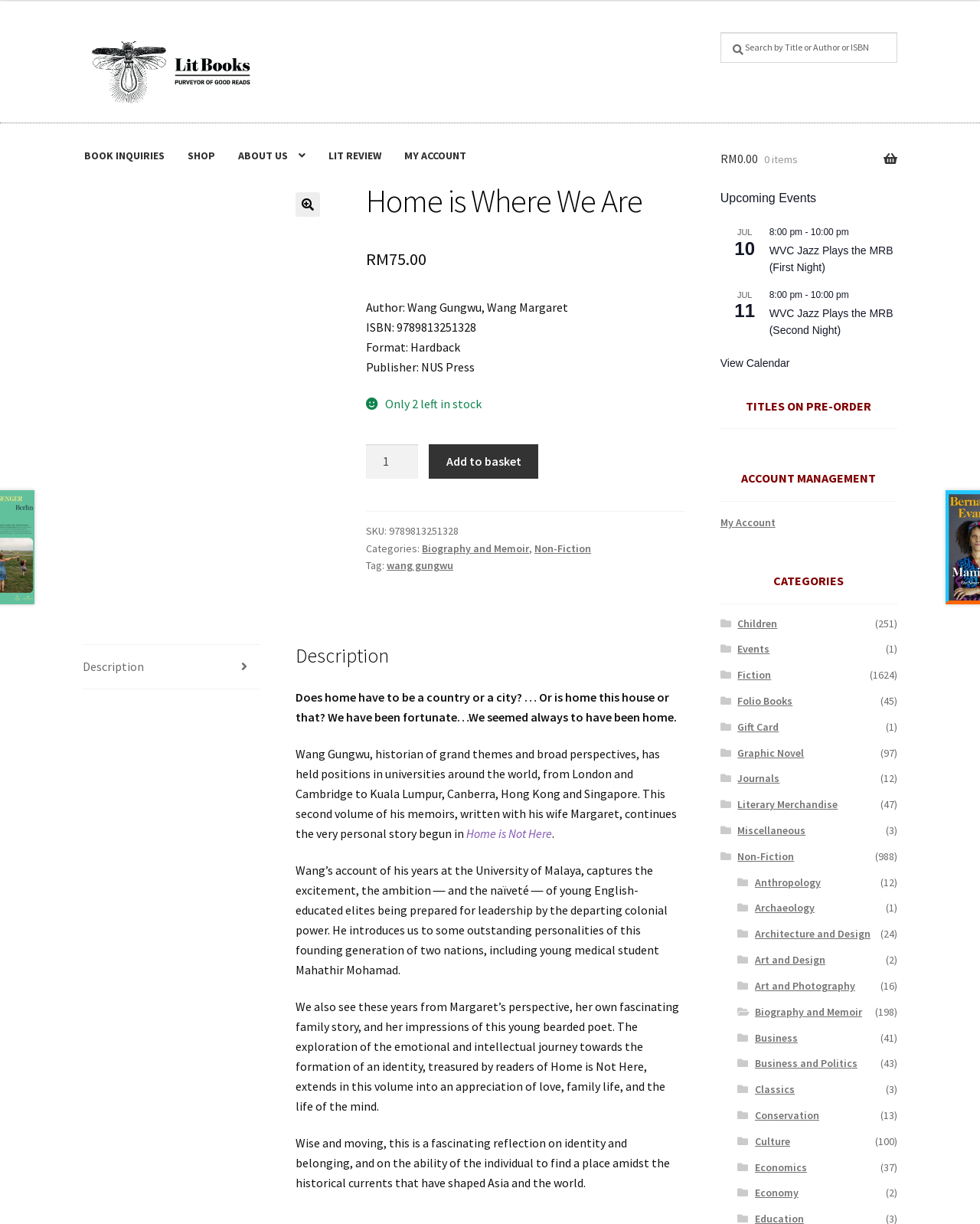Determine the bounding box coordinates of the UI element that matches the following description: "Regulatory Notices". The coordinates should be four float numbers between 0 and 1 in the format [left, top, right, bottom].

None